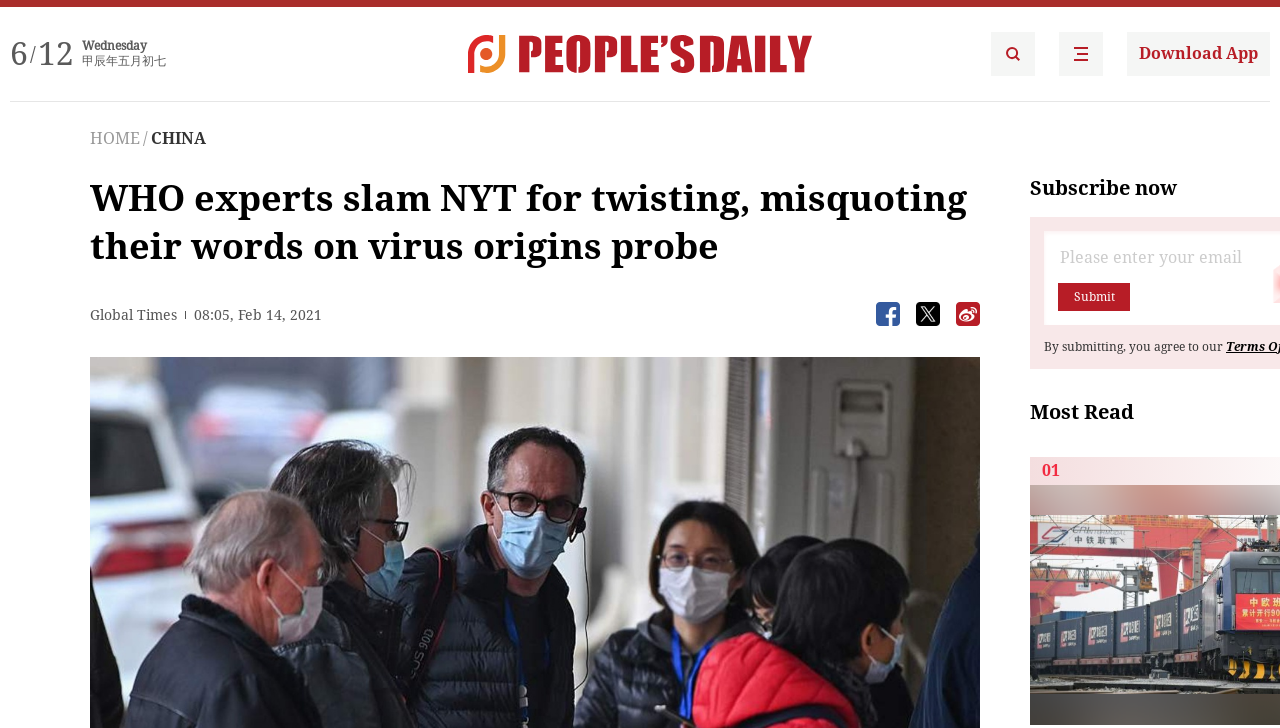Offer an in-depth caption of the entire webpage.

The webpage appears to be a news article page. At the top, there is a date and time section, displaying "Wednesday" and "甲辰年五月初七" (which translates to "May 7, 2021, in the Chinese calendar"). Below this section, there is a title "WHO experts slam NYT for twisting, misquoting their words on virus origins probe".

On the top-right corner, there are two links to the "People's Daily English language App" with corresponding images. Next to these links, there is a "Download App" button.

The main content of the page is divided into two sections. On the left, there is a navigation menu with links to "HOME" and "CHINA". Below this menu, there is a section with the title "Global Times" and a timestamp "08:05, Feb 14, 2021".

On the right side of the page, there are three buttons with images, likely representing social media sharing options. Below these buttons, there is a subscription section with a "Subscribe now" text and a "Submit" button. A disclaimer text "By submitting, you agree to our..." is placed below the subscription section.

At the bottom of the page, there is a "Most Read" section with a number "01" indicating the most popular article.